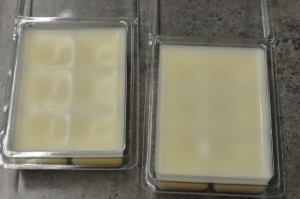Create an elaborate description of the image, covering every aspect.

The image showcases two containers of finished wax tart melts, delicately presented in clear plastic clamshells. Each container features a series of molded segments, with the wax visibly soft and slightly milky in appearance, reflecting the maker's focus on quality and aesthetics. This snapshot captures a moment in the wax crafting process, specifically highlighting the results of a recipe intended for use in a wax melter. The warm, inviting color of the wax suggests a soothing aroma is soon to fill the air when melted, a delightful treat for the upcoming holiday season. This image encapsulates the essence of creative holiday preparations, as the article discusses the joy of making personal decorations and scents for Thanksgiving and Christmas.